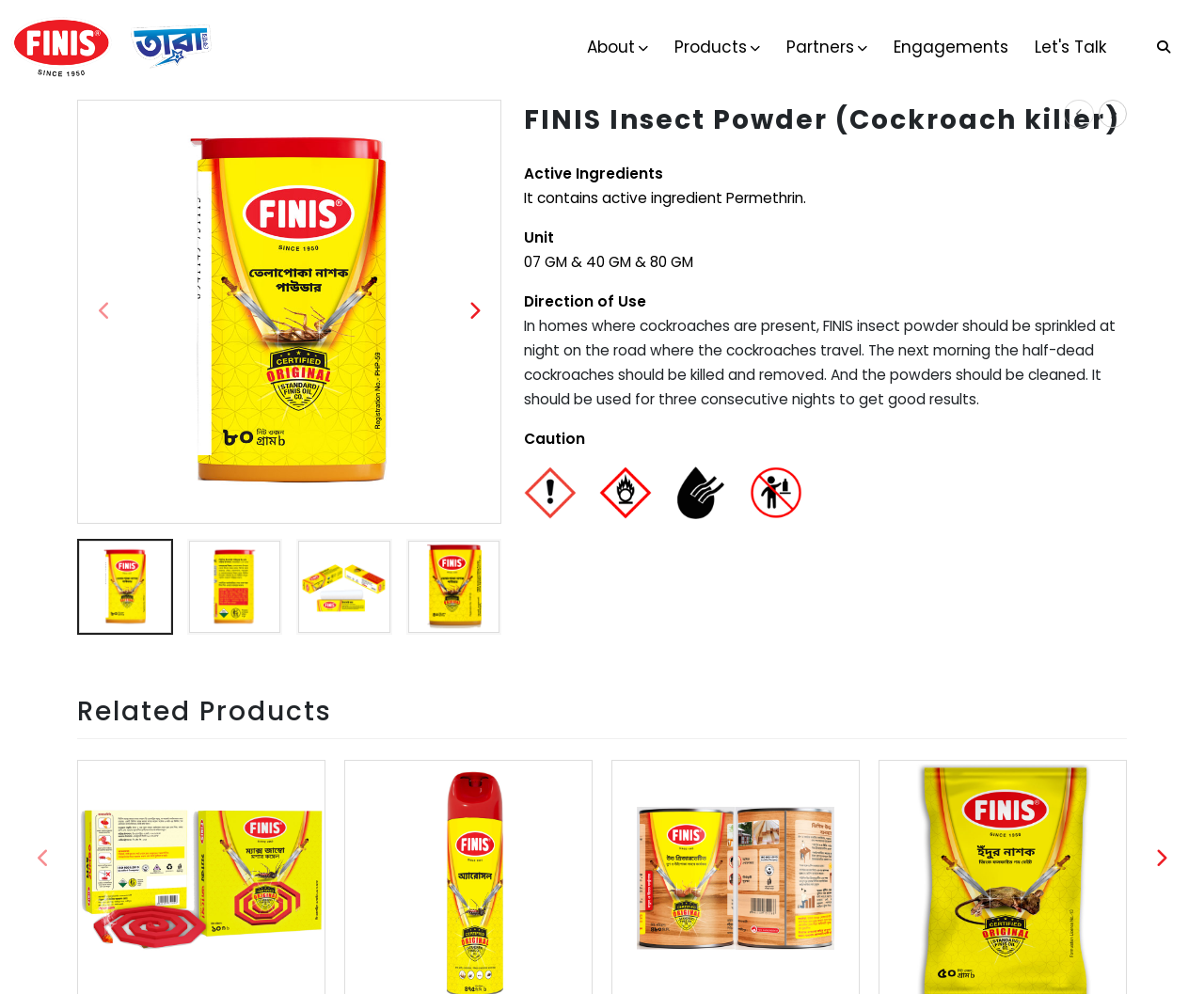Answer the following query concisely with a single word or phrase:
What is the name of the product?

FINIS Insect Powder